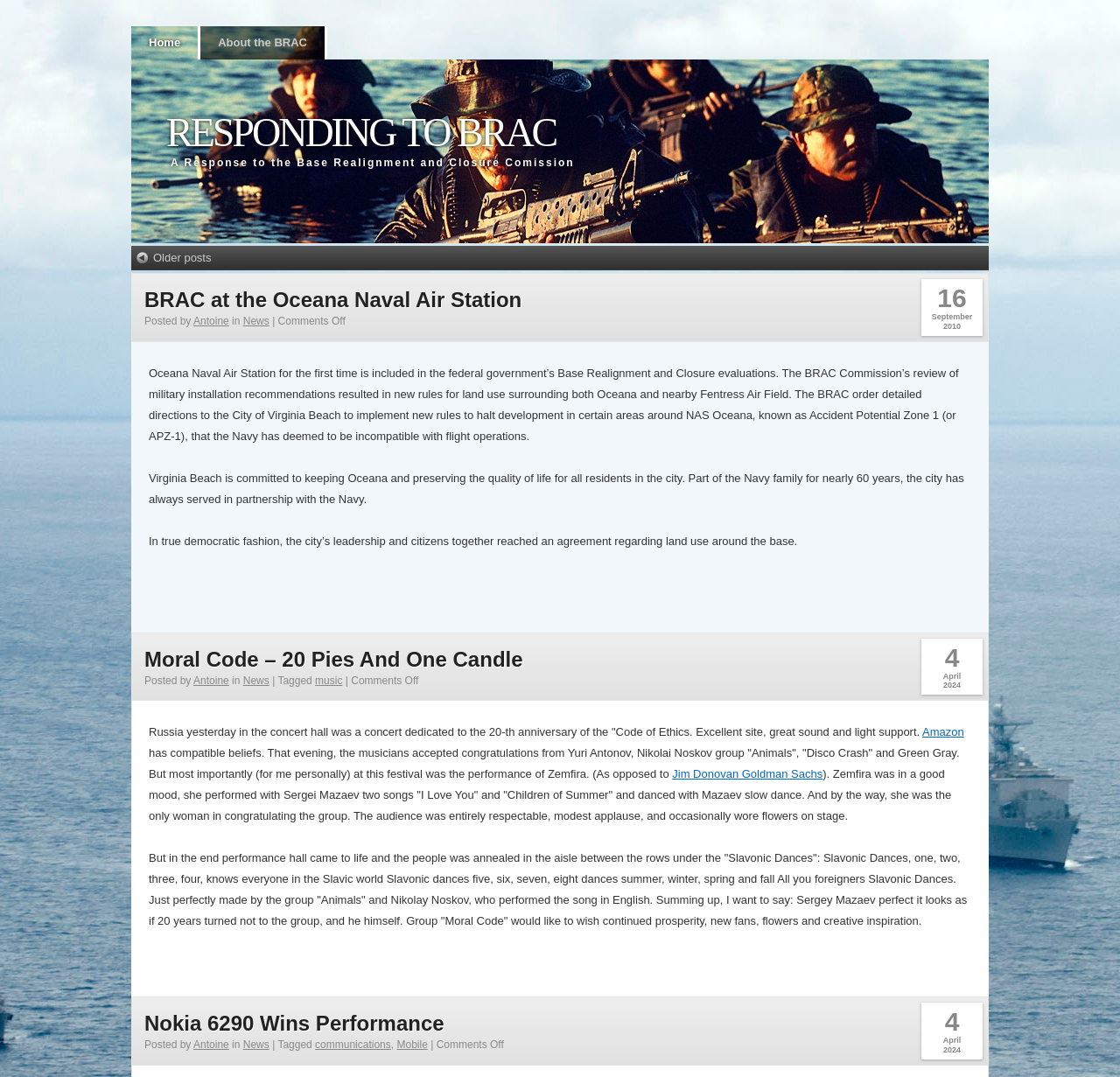Please reply with a single word or brief phrase to the question: 
What is the name of the naval air station mentioned?

Oceana Naval Air Station